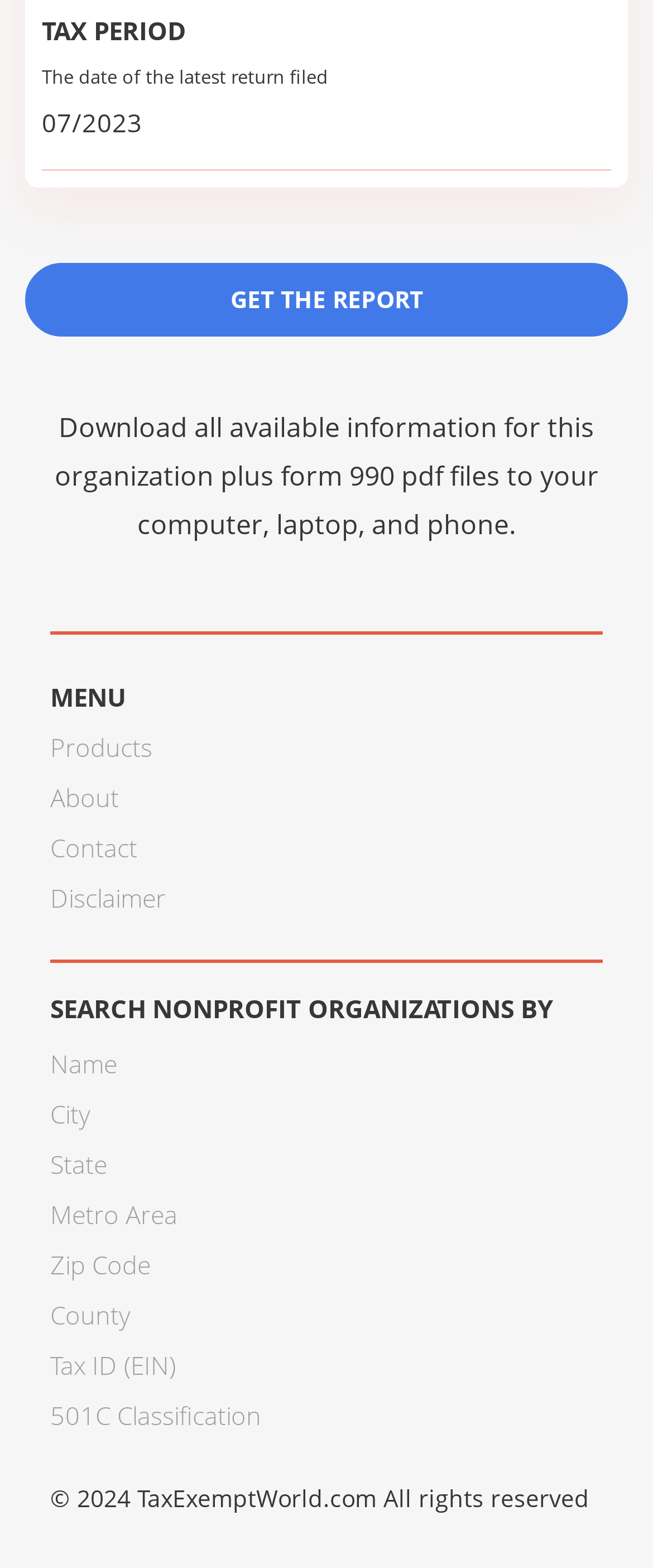Please find the bounding box coordinates of the clickable region needed to complete the following instruction: "Browse digital objects". The bounding box coordinates must consist of four float numbers between 0 and 1, i.e., [left, top, right, bottom].

None